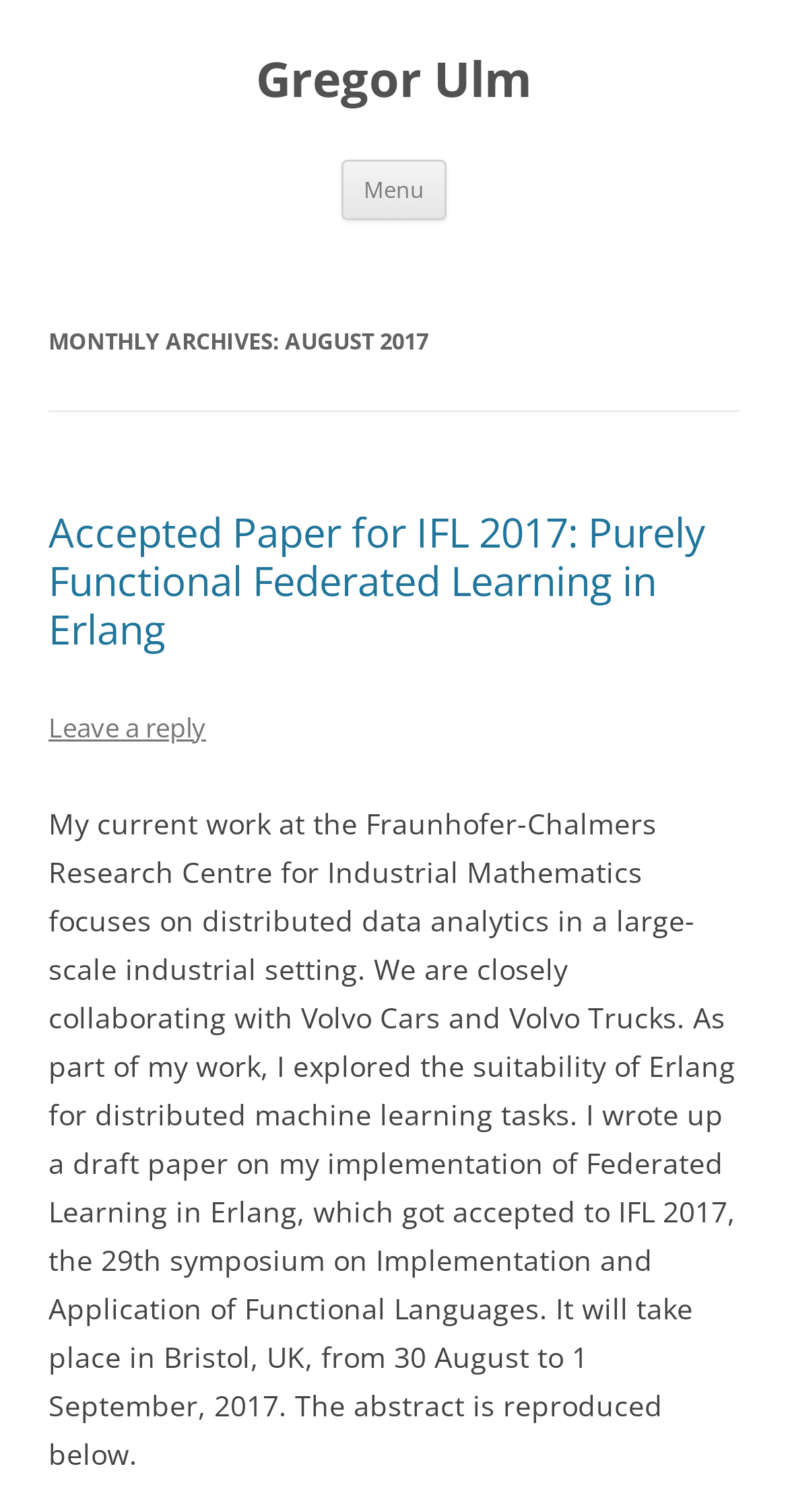Answer this question using a single word or a brief phrase:
Where will IFL 2017 take place?

Bristol, UK